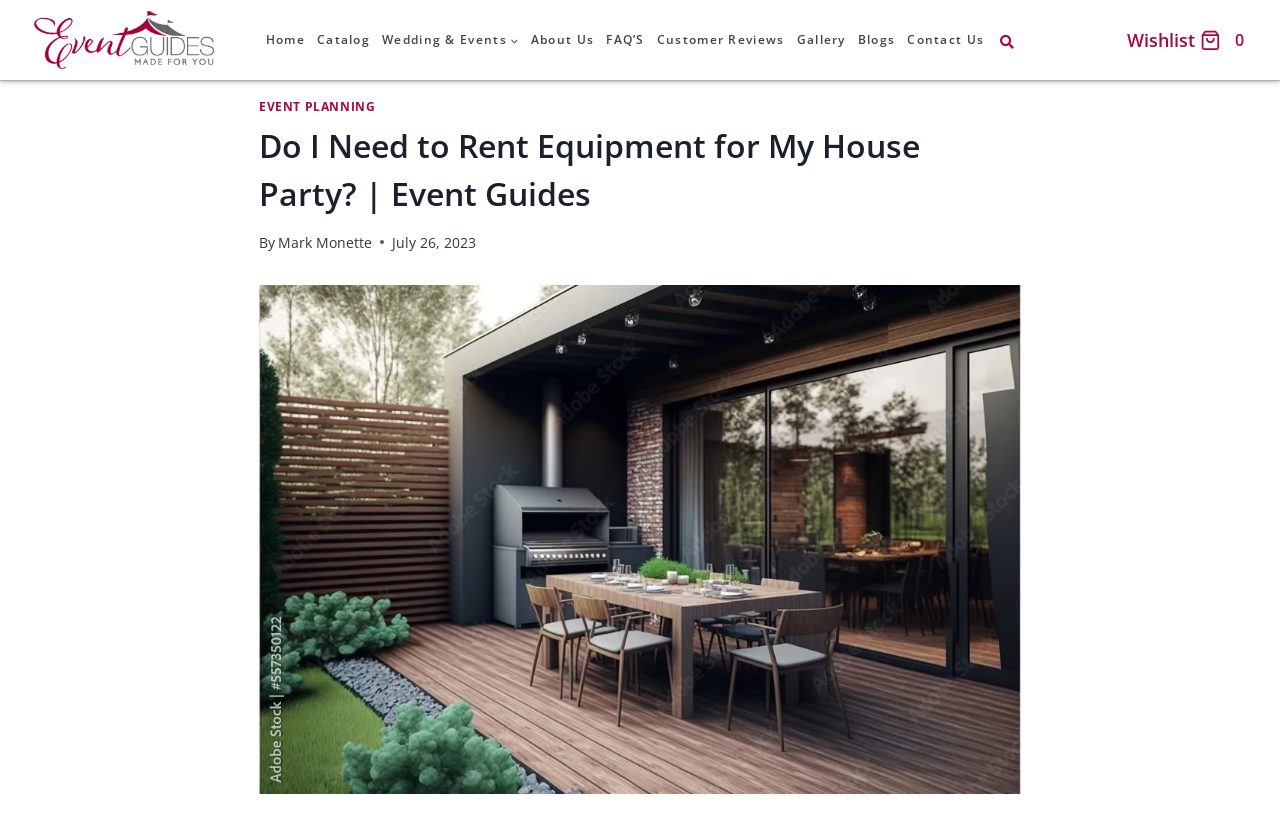Identify the bounding box coordinates of the clickable region to carry out the given instruction: "View Wedding & Events menu".

[0.298, 0.038, 0.396, 0.059]